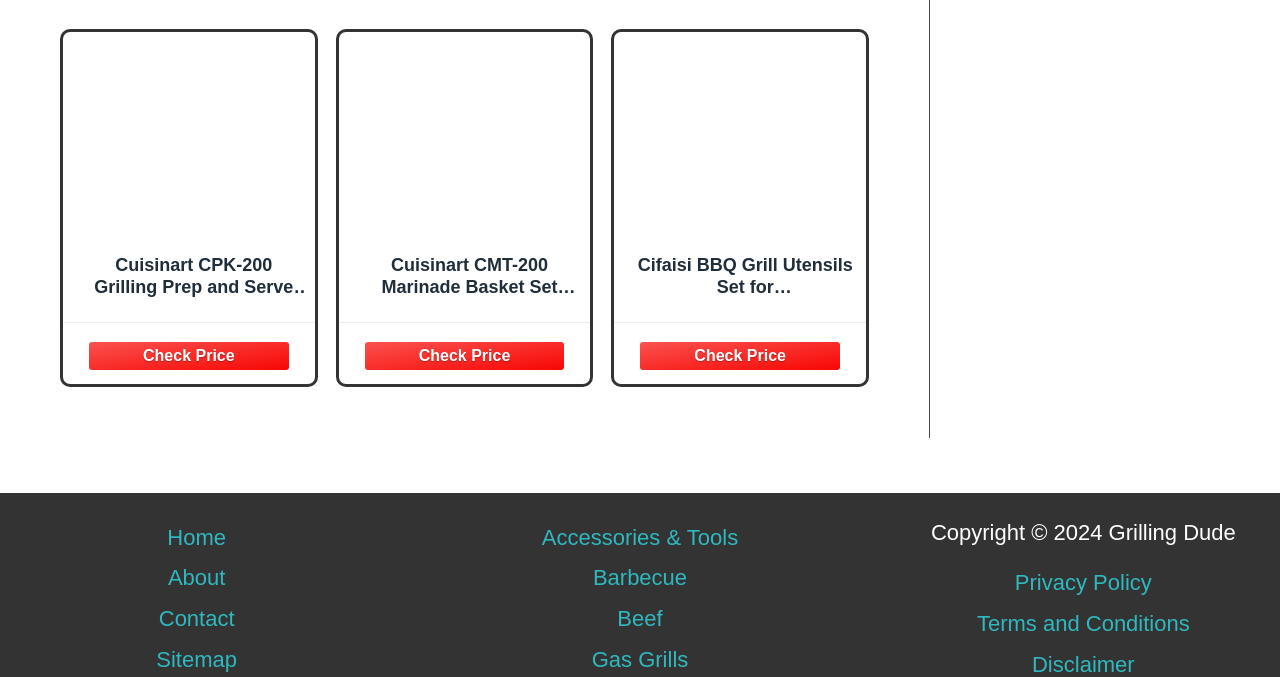Pinpoint the bounding box coordinates of the clickable area necessary to execute the following instruction: "Browse 'April 2024'". The coordinates should be given as four float numbers between 0 and 1, namely [left, top, right, bottom].

None